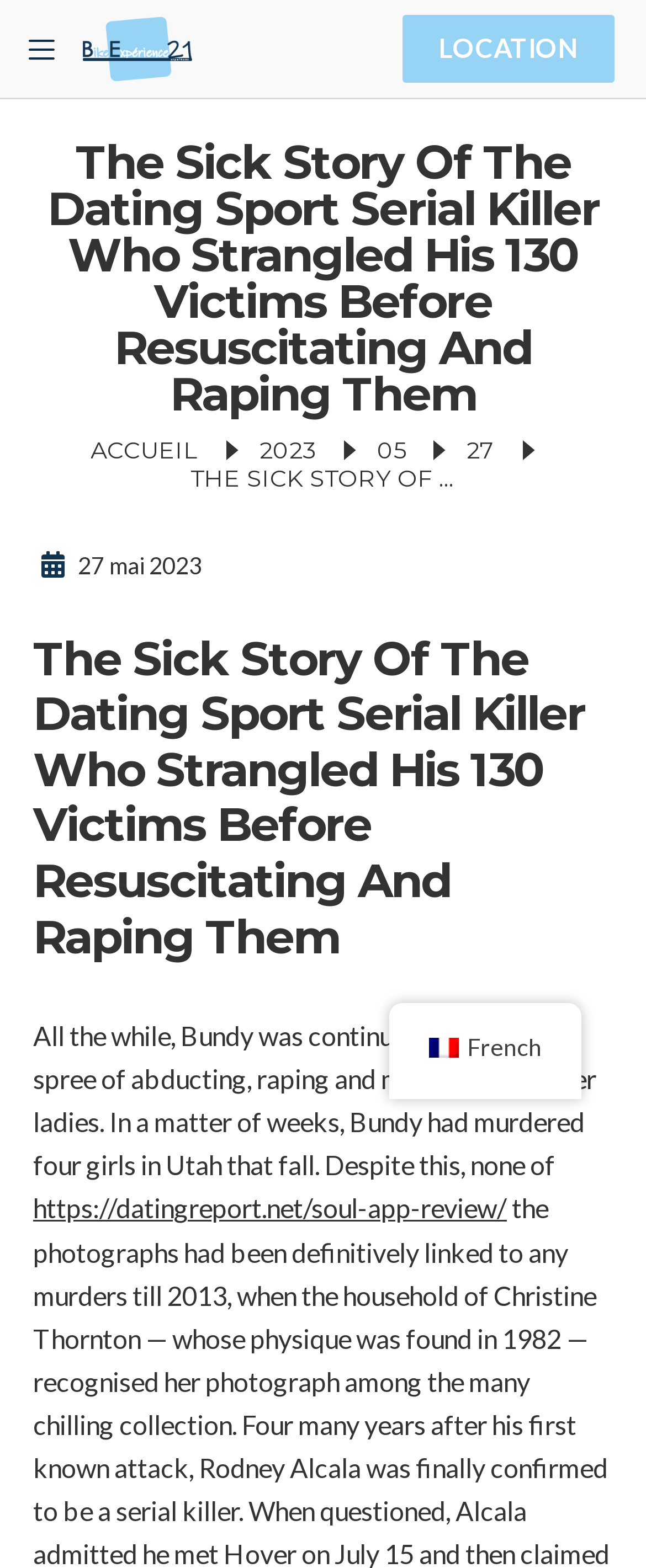Provide an in-depth caption for the elements present on the webpage.

The webpage appears to be an article or blog post about a serial killer, specifically Ted Bundy. At the top left of the page, there is a logo or image with the text "Bike Experience 21" which is also a clickable link. To the right of this, there is a link labeled "LOCATION". 

Below the logo, there is a heading that spans most of the width of the page, which reads "The Sick Story Of The Dating Sport Serial Killer Who Strangled His 130 Victims Before Resuscitating And Raping Them". 

On the left side of the page, there are several links arranged vertically, including "ACCUEIL", "2023", "05", and "27". The "27" link has a corresponding text "27 mai 2023" placed to its right. 

The main content of the article begins below these links, with a heading that repeats the title of the article. The text that follows describes the serial killer's crimes, including the abduction, rape, and murder of young women. There is also a link to an external website, "https://datingreport.net/soul-app-review/", embedded within the text. 

At the bottom right of the page, there is a link labeled "fr_FR French" accompanied by a small flag icon, which likely allows users to switch the language of the page to French.